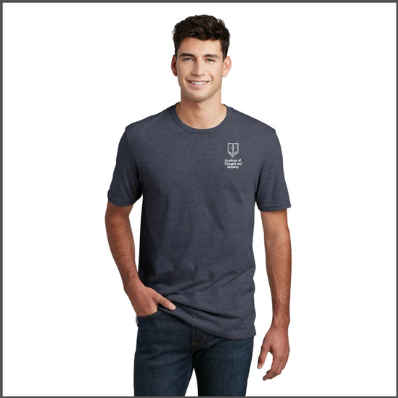Illustrate the image with a detailed caption.

The image features a stylish men's t-shirt in a heather navy color. The model, standing confidently, showcases the t-shirt's classic crew neck design and short sleeves. On the left side of the chest, there is a subtle printed logo or emblem, likely related to the Montessori Marketplace, emphasizing its educational theme. The shirt is paired with casual jeans, highlighting a comfortable and versatile look suitable for everyday wear. This t-shirt is part of the ATI Apparel range and is priced at $13.00, making it an affordable option for those seeking quality apparel with a relaxed fit.